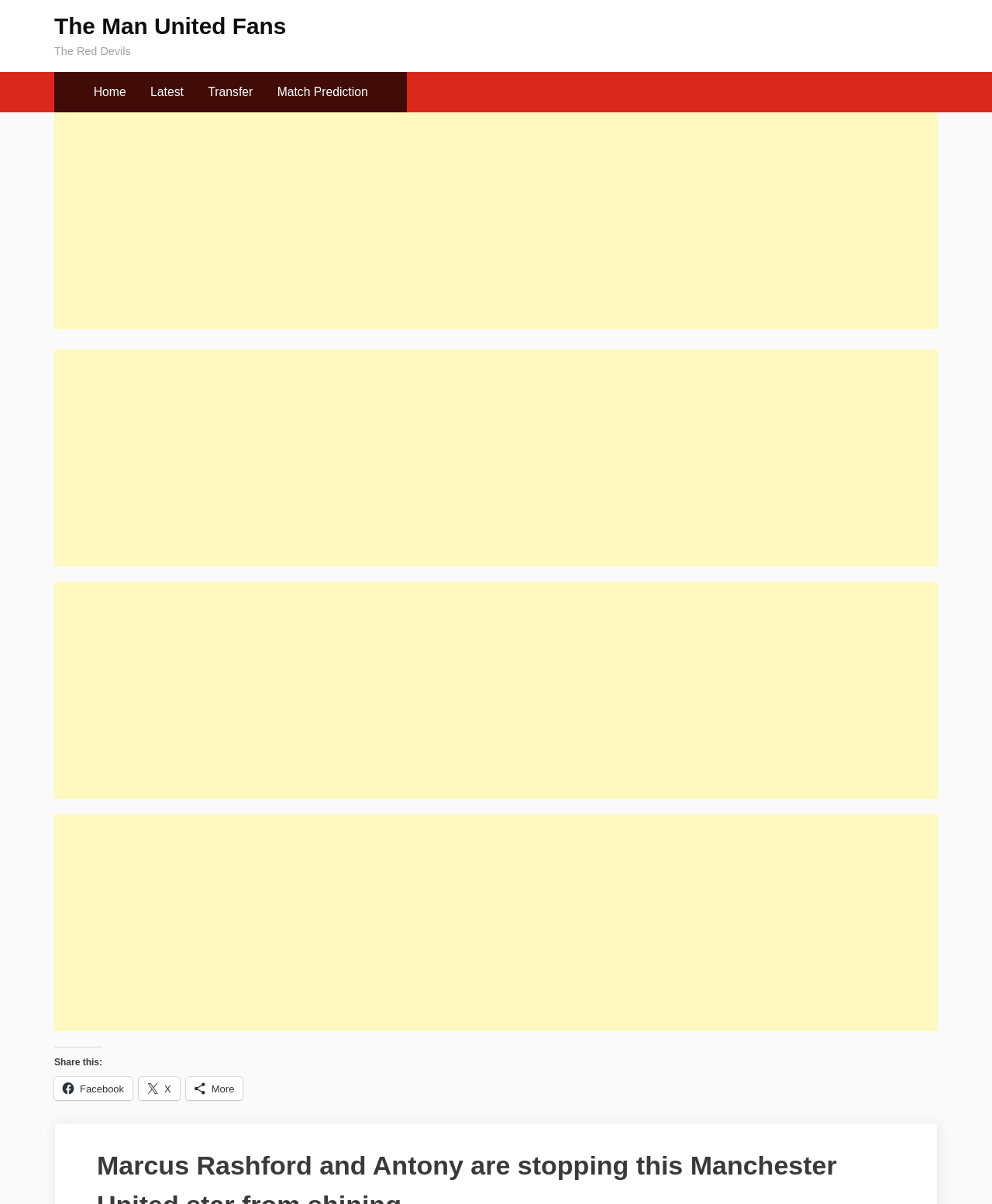For the given element description The Man United Fans, determine the bounding box coordinates of the UI element. The coordinates should follow the format (top-left x, top-left y, bottom-right x, bottom-right y) and be within the range of 0 to 1.

[0.055, 0.011, 0.288, 0.032]